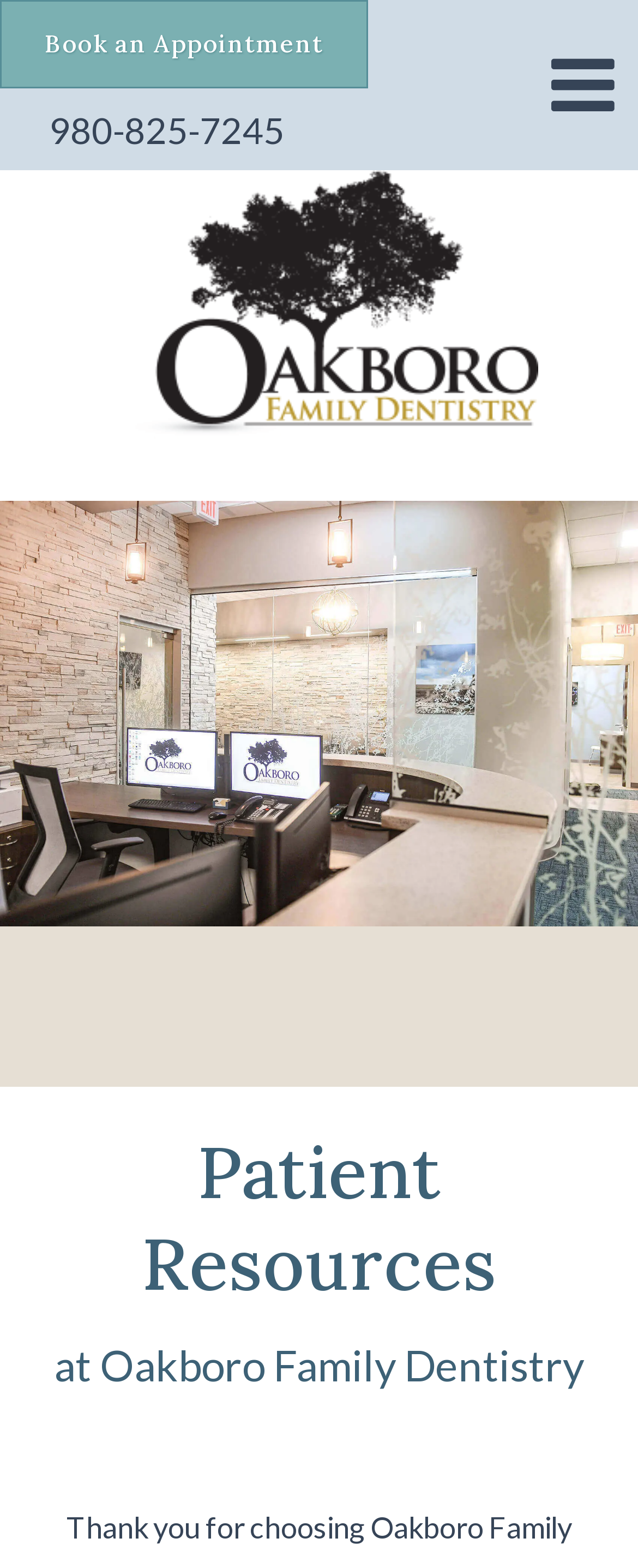What is the purpose of the 'Toggle Menu' button?
Based on the screenshot, provide a one-word or short-phrase response.

To toggle the menu